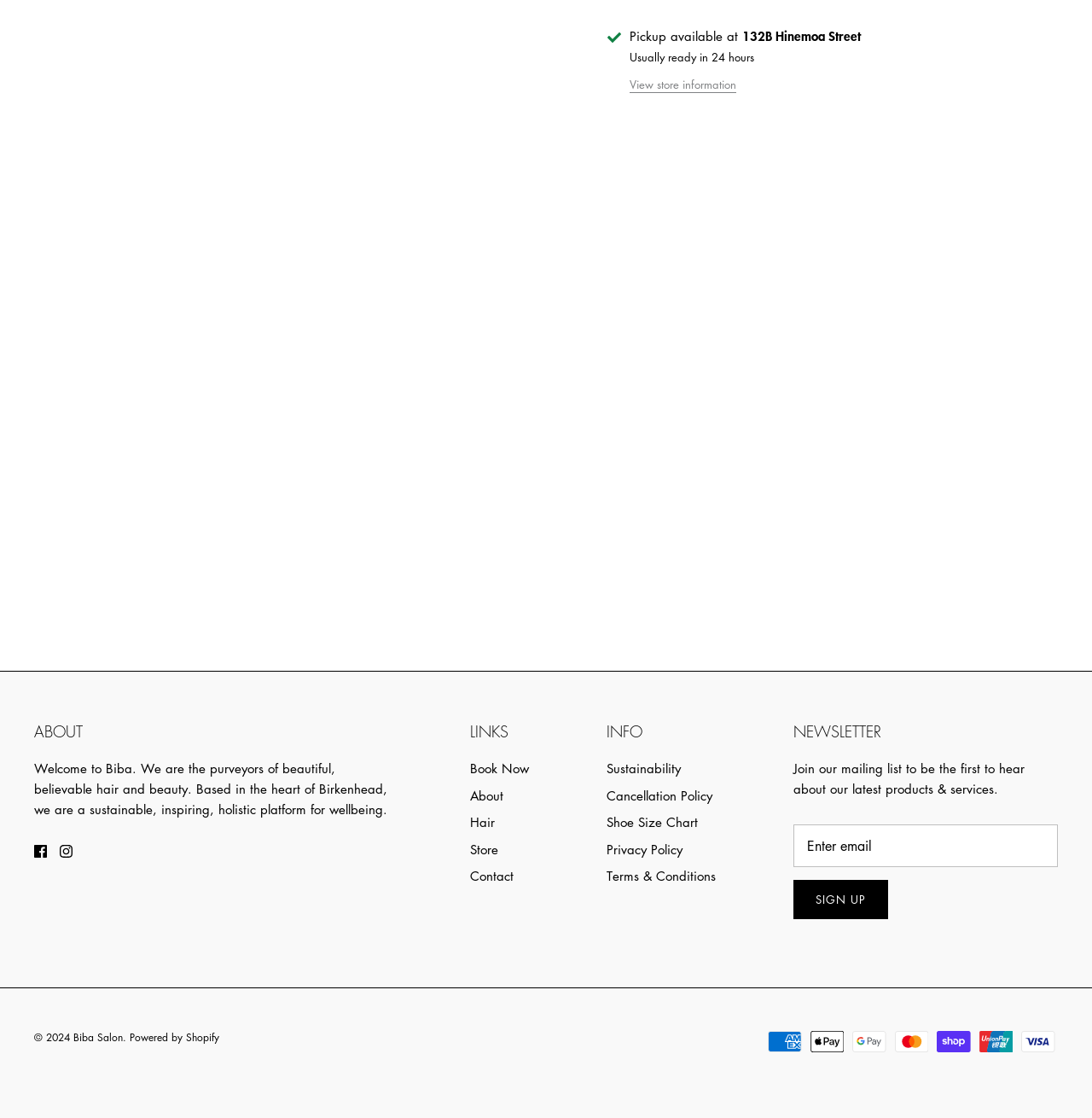Please specify the bounding box coordinates of the area that should be clicked to accomplish the following instruction: "Click the link '261'". The coordinates should consist of four float numbers between 0 and 1, i.e., [left, top, right, bottom].

None